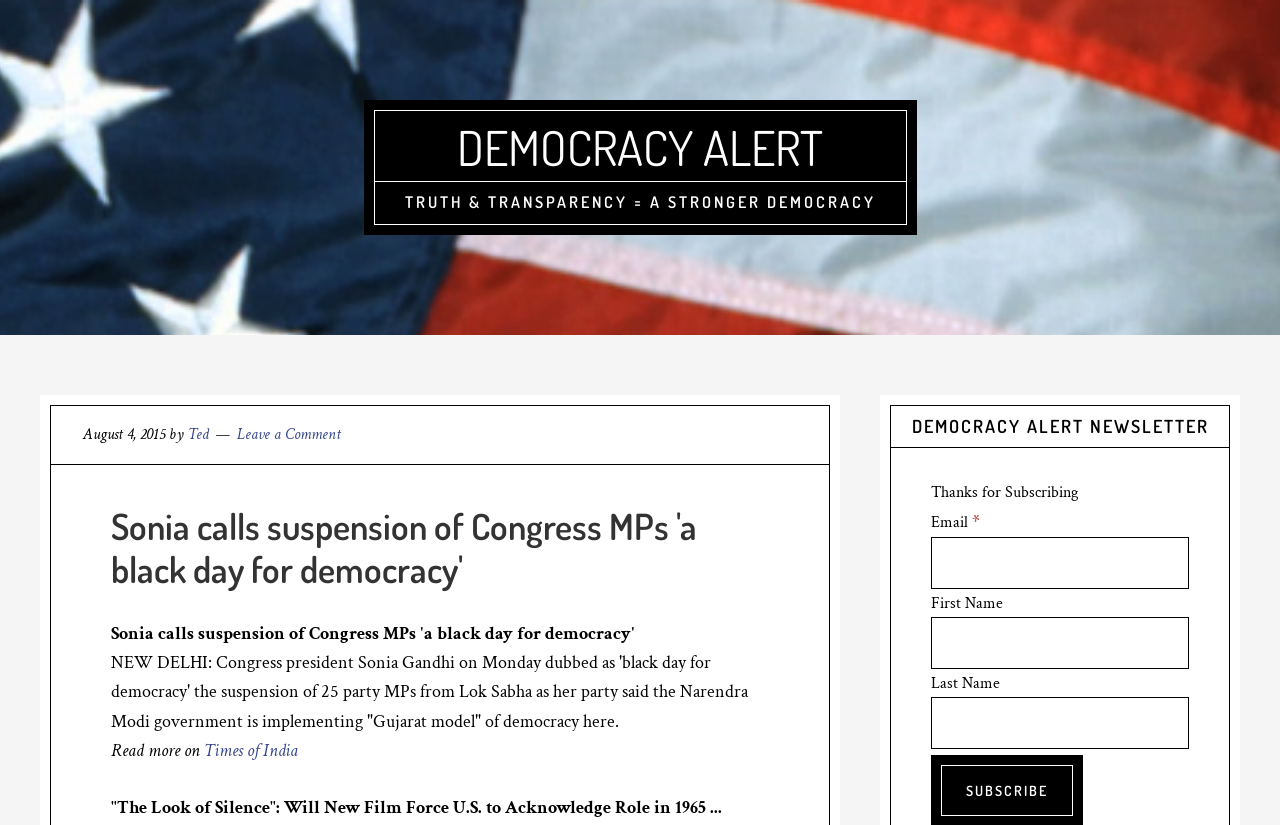Please pinpoint the bounding box coordinates for the region I should click to adhere to this instruction: "Visit the 'Times of India' website".

[0.159, 0.896, 0.233, 0.924]